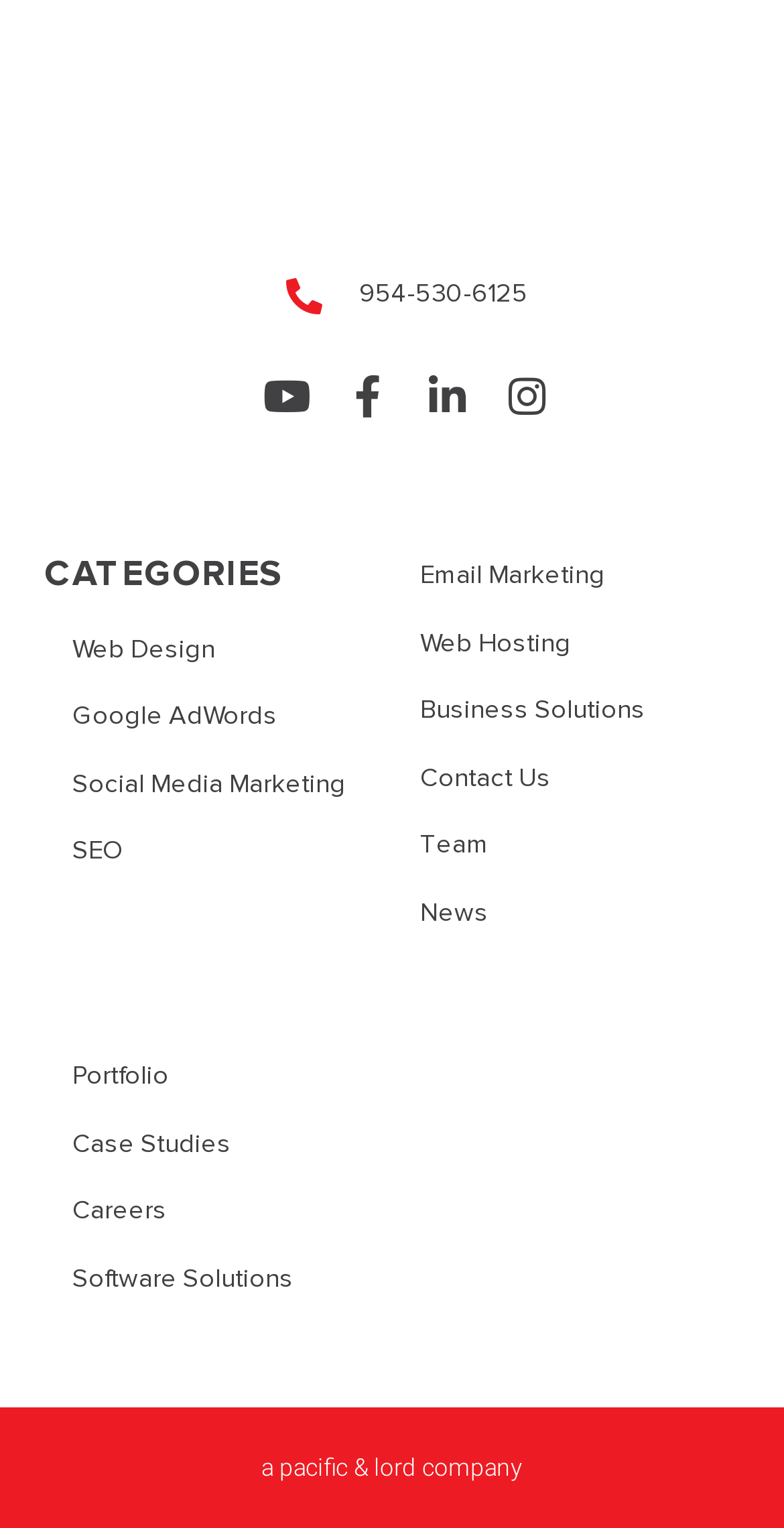Given the element description: "Add stuff to your bread", predict the bounding box coordinates of the UI element it refers to, using four float numbers between 0 and 1, i.e., [left, top, right, bottom].

None